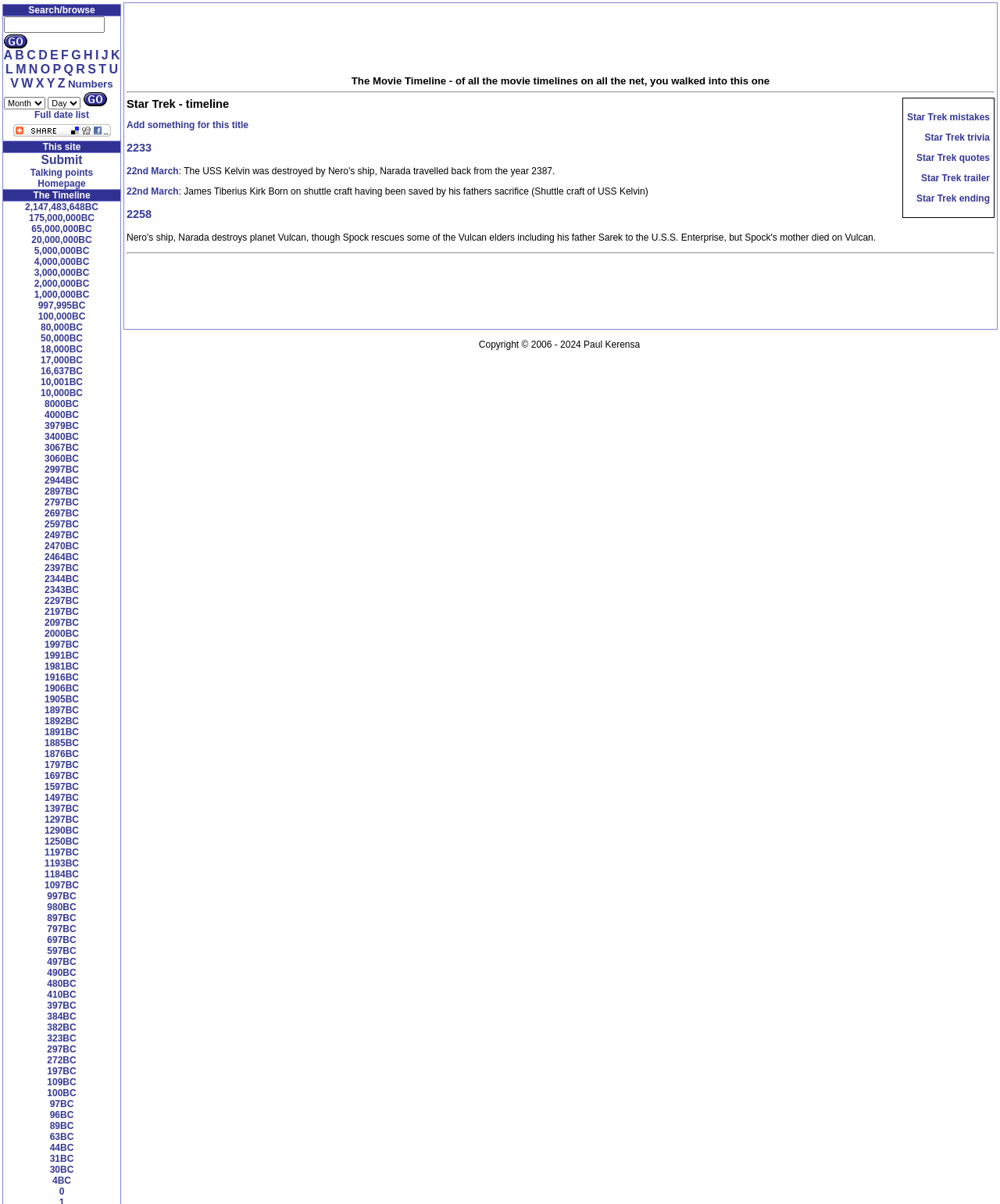How many links are there in the first row?
Please answer the question as detailed as possible based on the image.

The first row of links starts with 'A' and ends with 'L'. By counting the links, we can see that there are 12 links in the first row.